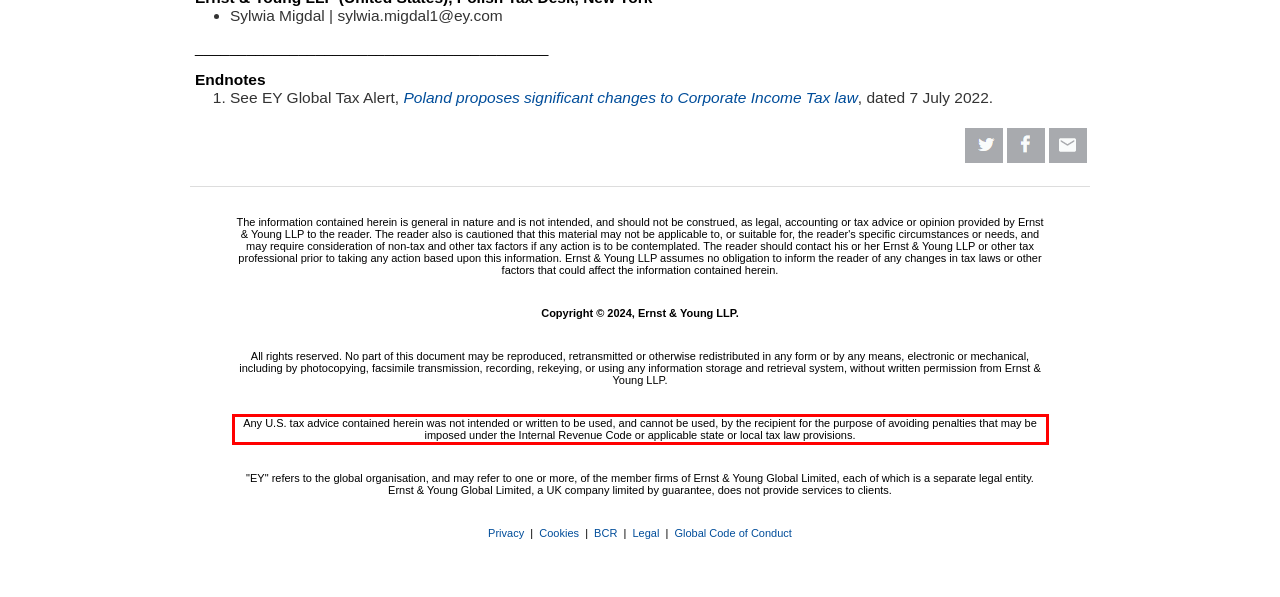You are presented with a screenshot containing a red rectangle. Extract the text found inside this red bounding box.

Any U.S. tax advice contained herein was not intended or written to be used, and cannot be used, by the recipient for the purpose of avoiding penalties that may be imposed under the Internal Revenue Code or applicable state or local tax law provisions.